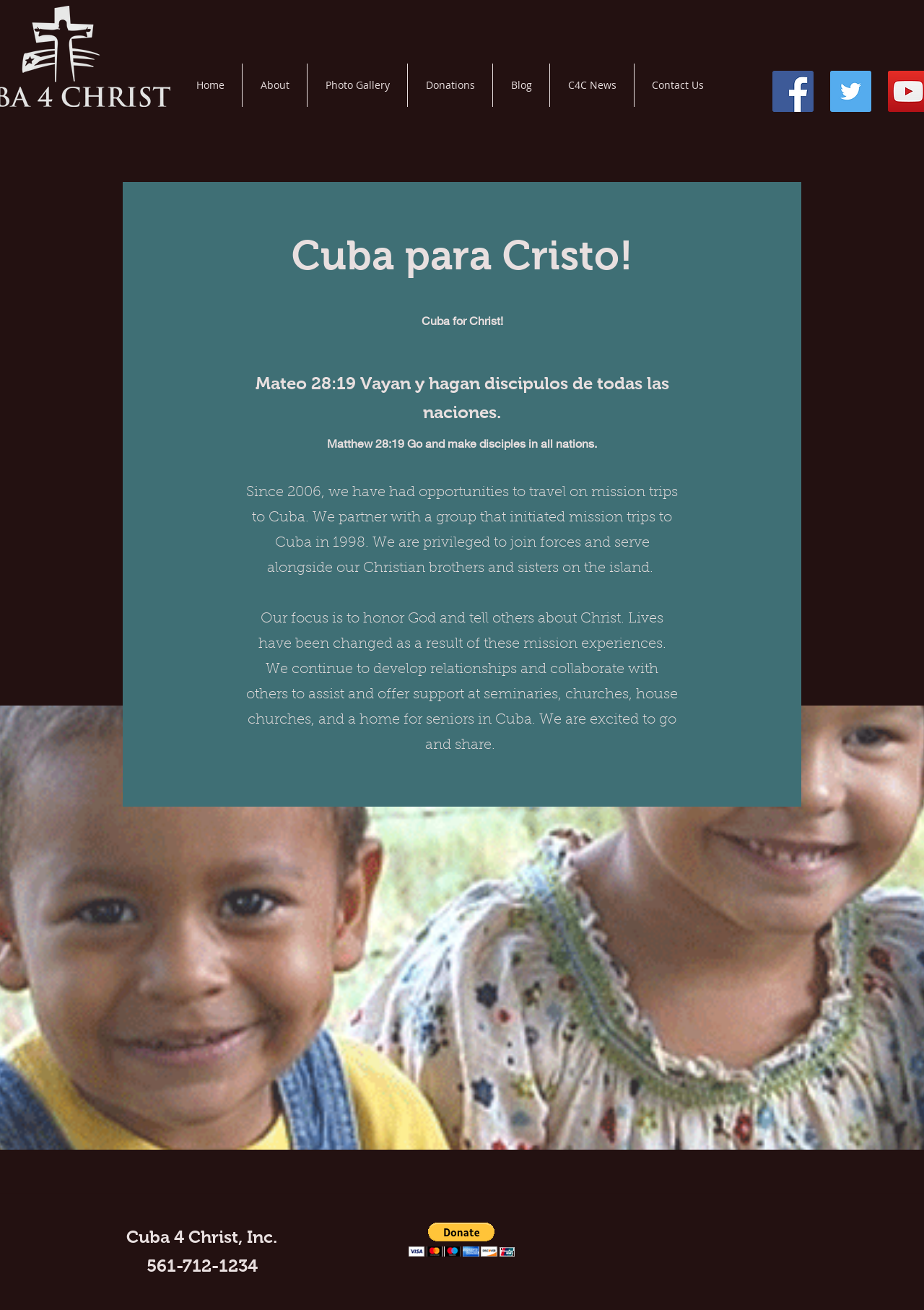Please predict the bounding box coordinates of the element's region where a click is necessary to complete the following instruction: "Click the Cuba 4 Christ, Inc. link". The coordinates should be represented by four float numbers between 0 and 1, i.e., [left, top, right, bottom].

[0.137, 0.937, 0.3, 0.952]